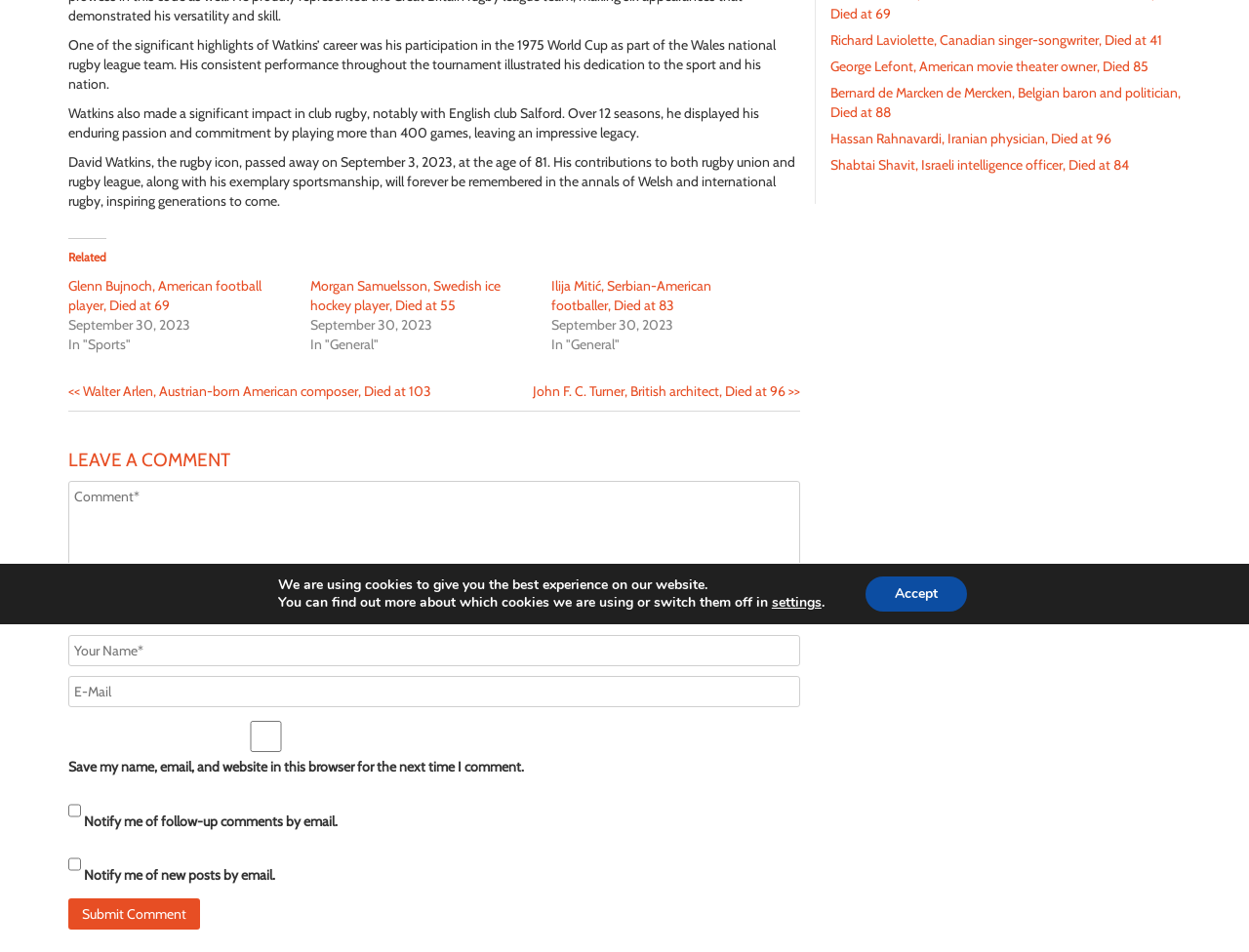Identify the bounding box for the UI element described as: "Annahid Dashtgard". Ensure the coordinates are four float numbers between 0 and 1, formatted as [left, top, right, bottom].

None